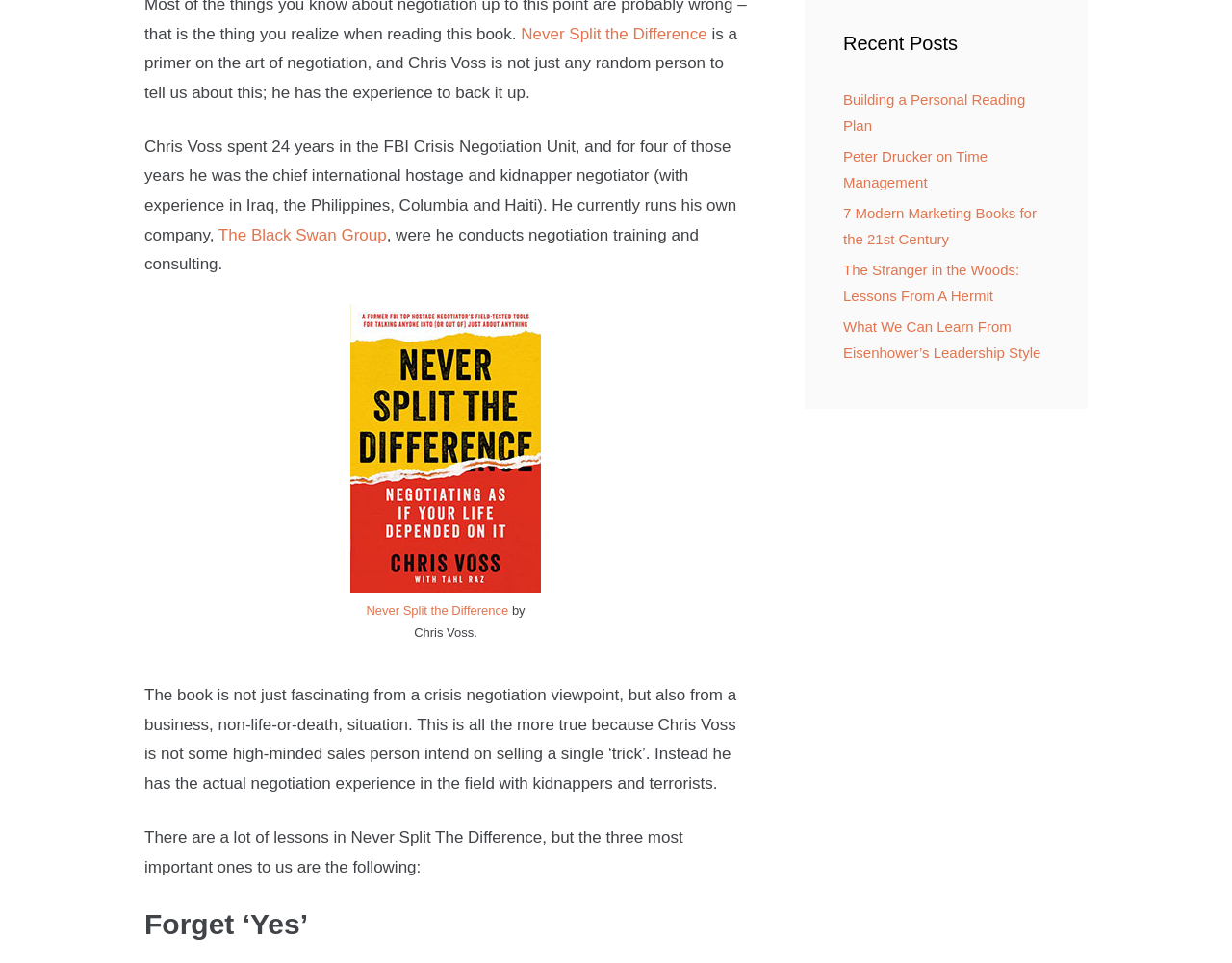Find the bounding box coordinates for the UI element whose description is: "Never Split the Difference". The coordinates should be four float numbers between 0 and 1, in the format [left, top, right, bottom].

[0.423, 0.026, 0.574, 0.044]